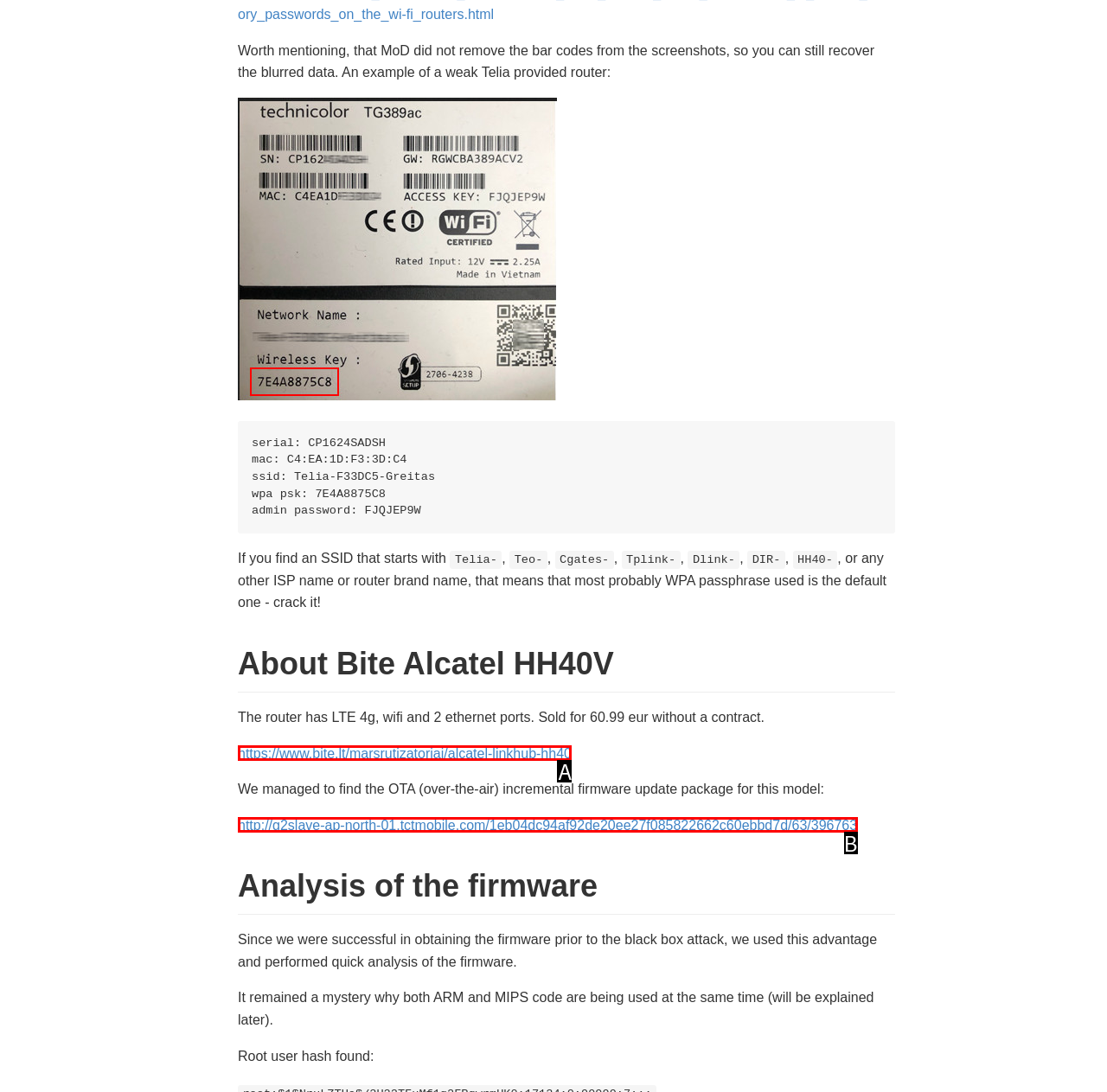Identify which HTML element aligns with the description: parent_node: Goldfish art on display
Answer using the letter of the correct choice from the options available.

None